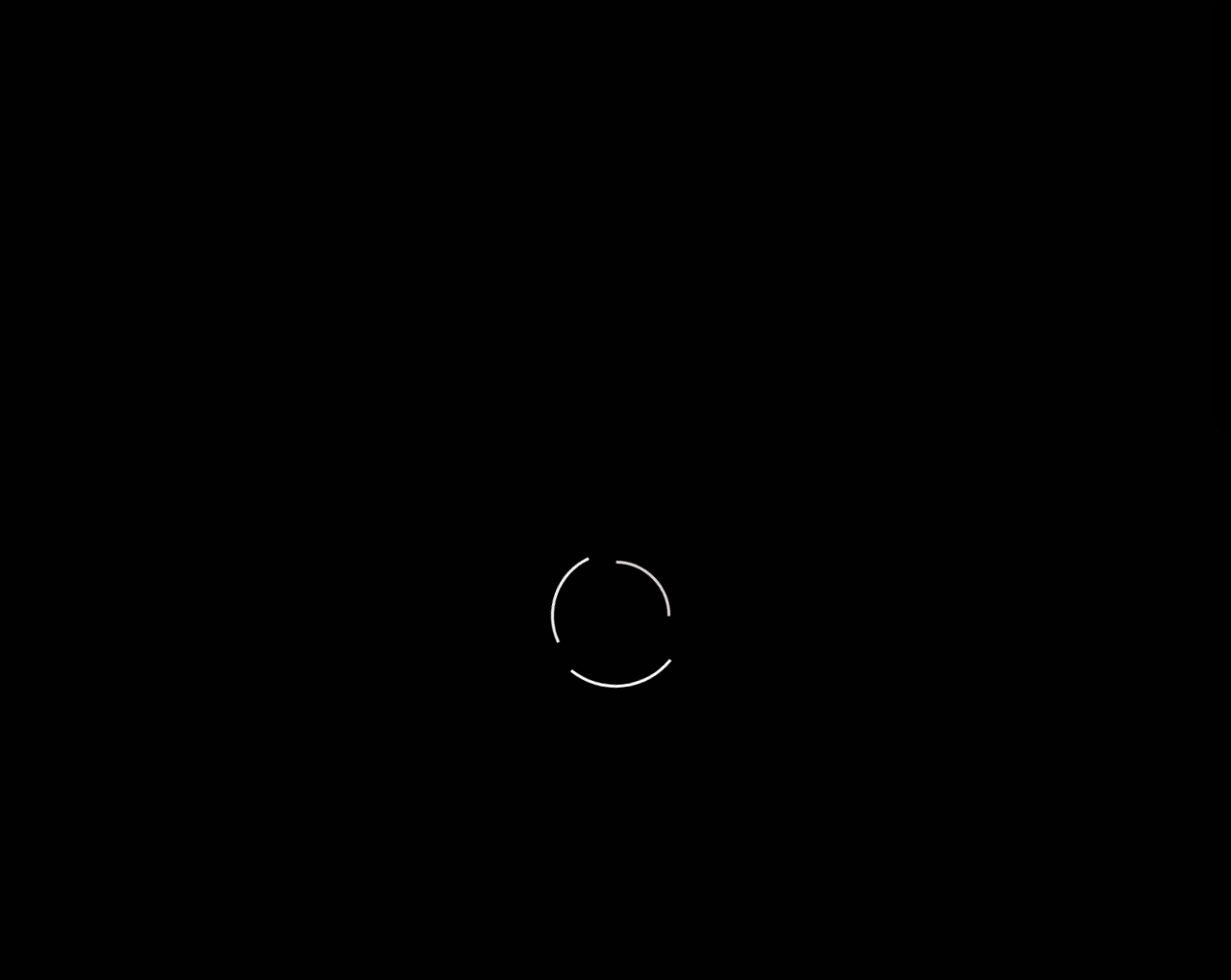Determine the bounding box coordinates for the region that must be clicked to execute the following instruction: "Search for Adobe premiere pro cs6".

[0.691, 0.86, 0.857, 0.915]